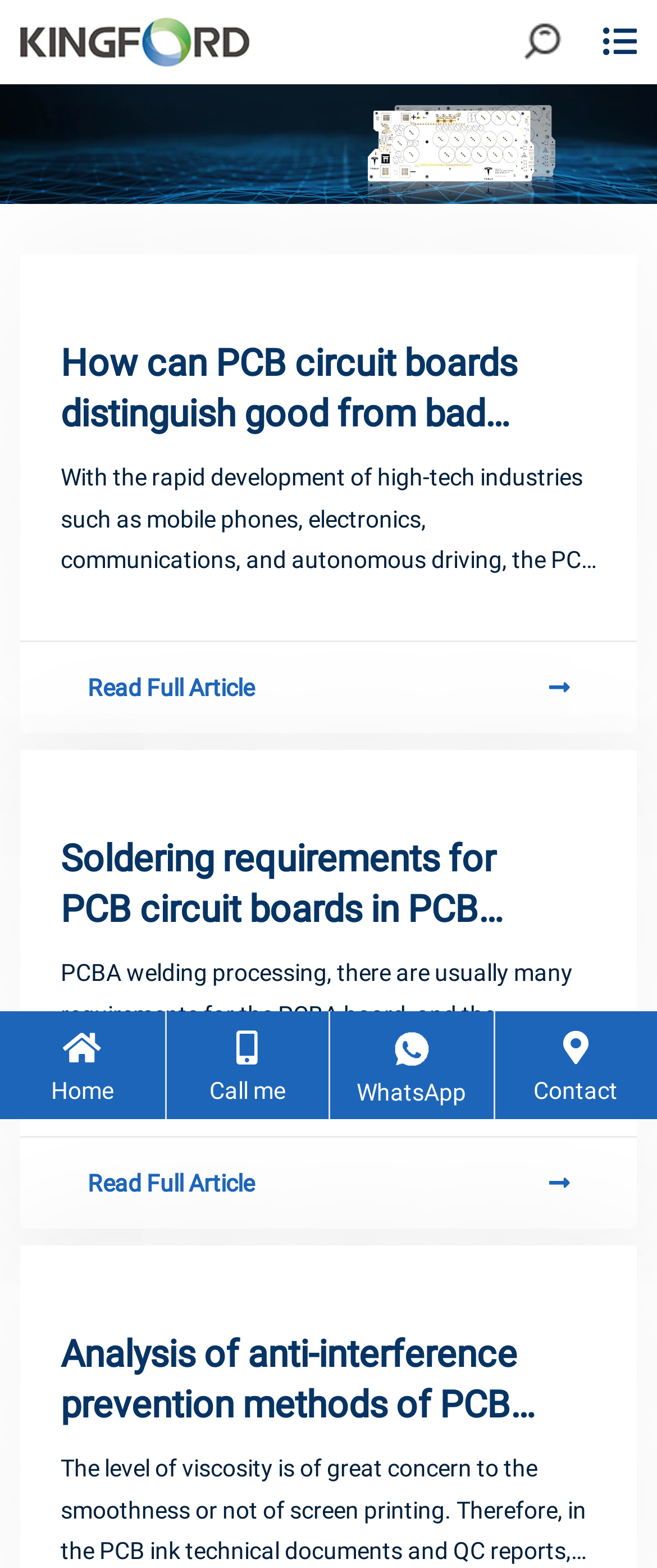Identify the bounding box coordinates of the clickable region to carry out the given instruction: "Go to home page".

[0.0, 0.645, 0.25, 0.714]